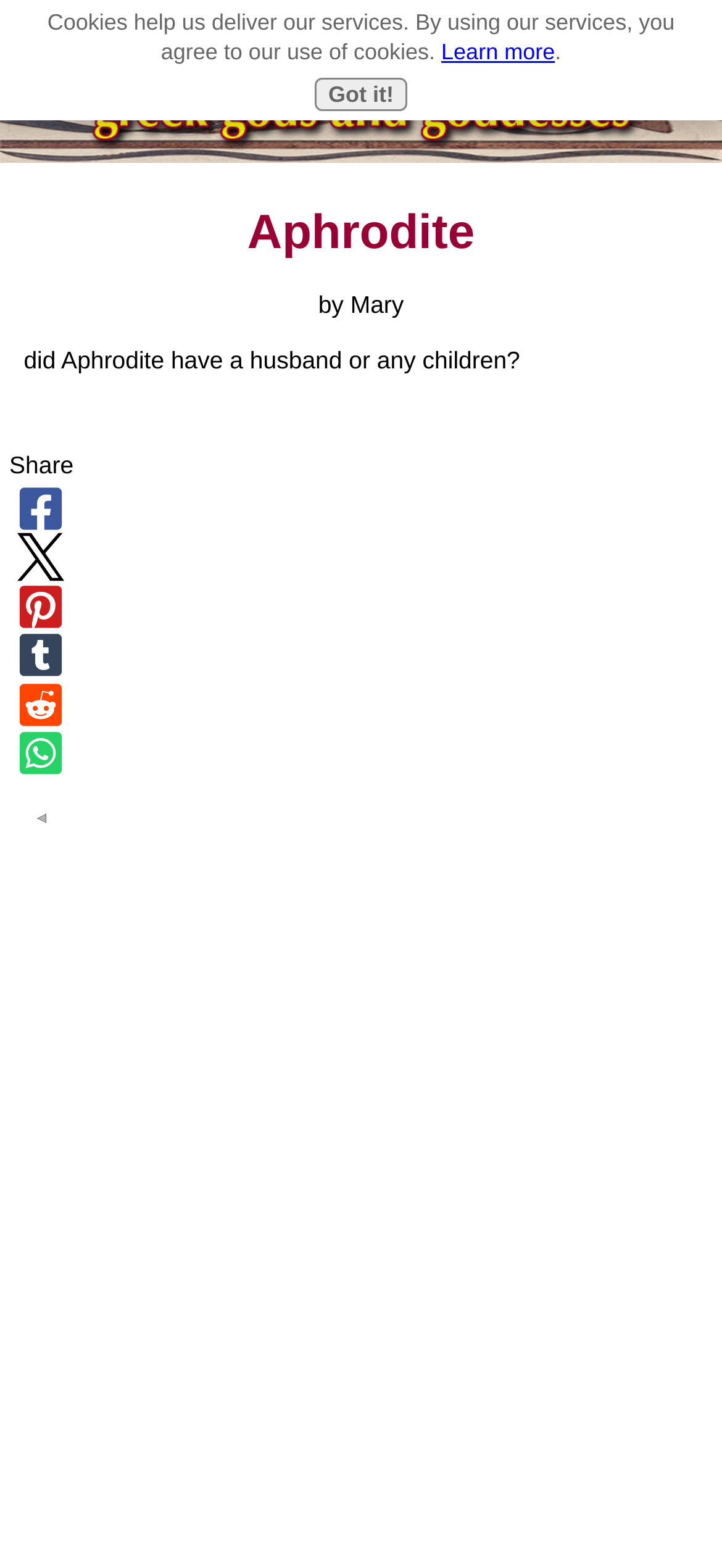Using the provided element description: "aria-label="Advertisement" name="aswift_1" title="Advertisement"", determine the bounding box coordinates of the corresponding UI element in the screenshot.

[0.069, 0.276, 0.931, 0.606]